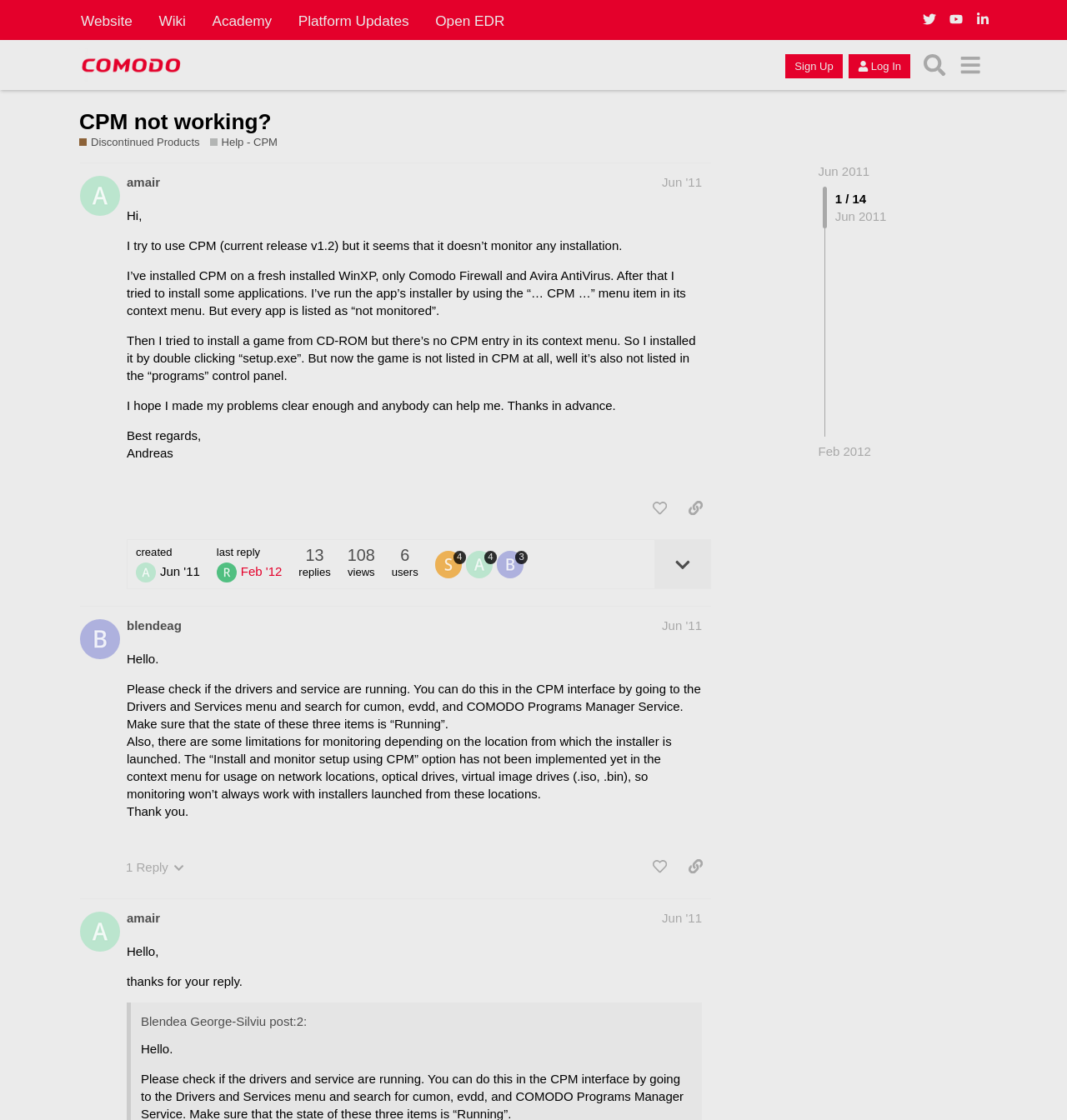Please determine the bounding box coordinates of the element to click in order to execute the following instruction: "View the details of the first post". The coordinates should be four float numbers between 0 and 1, specified as [left, top, right, bottom].

[0.613, 0.482, 0.666, 0.526]